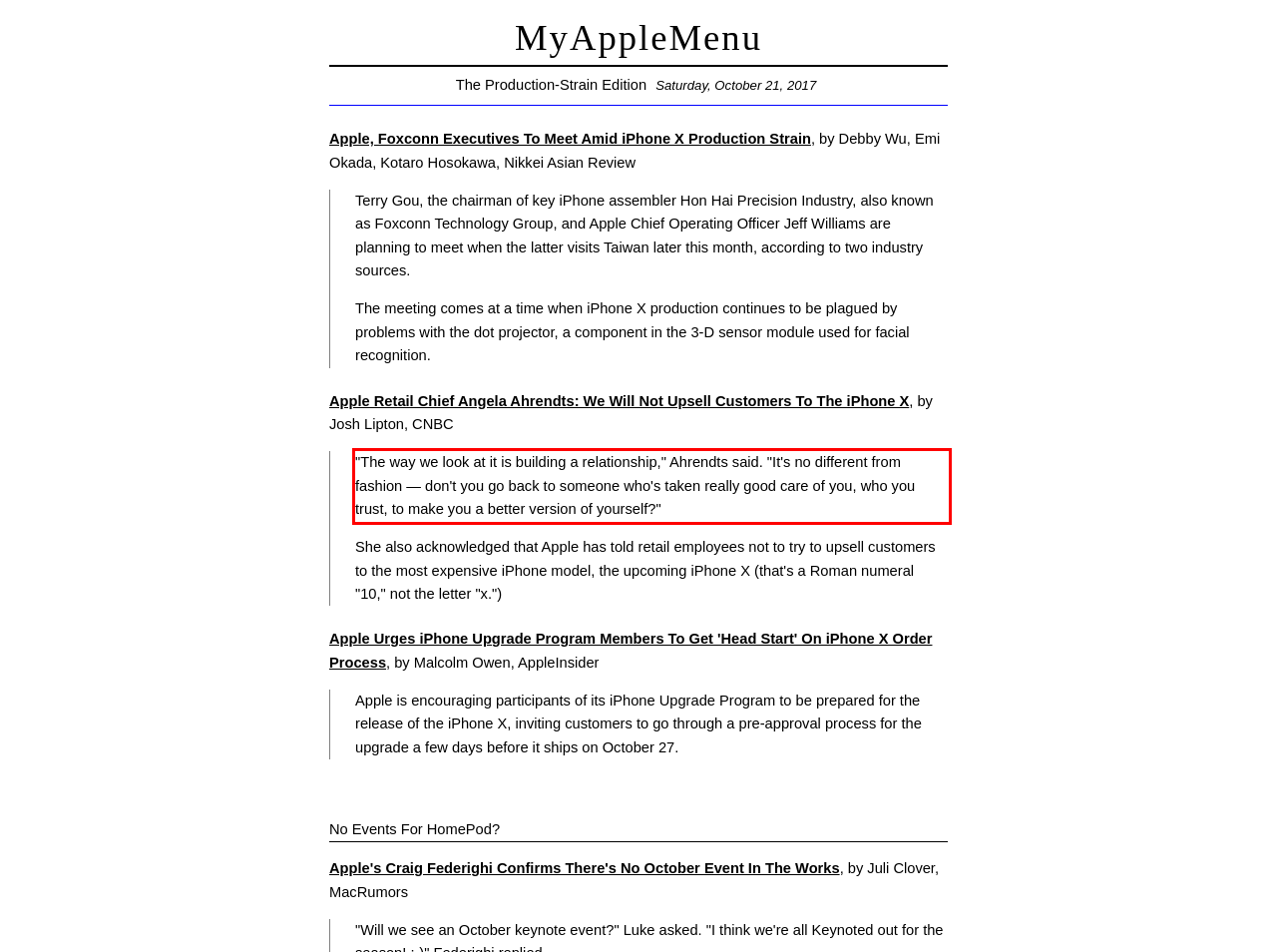The screenshot you have been given contains a UI element surrounded by a red rectangle. Use OCR to read and extract the text inside this red rectangle.

"The way we look at it is building a relationship," Ahrendts said. "It's no different from fashion — don't you go back to someone who's taken really good care of you, who you trust, to make you a better version of yourself?"